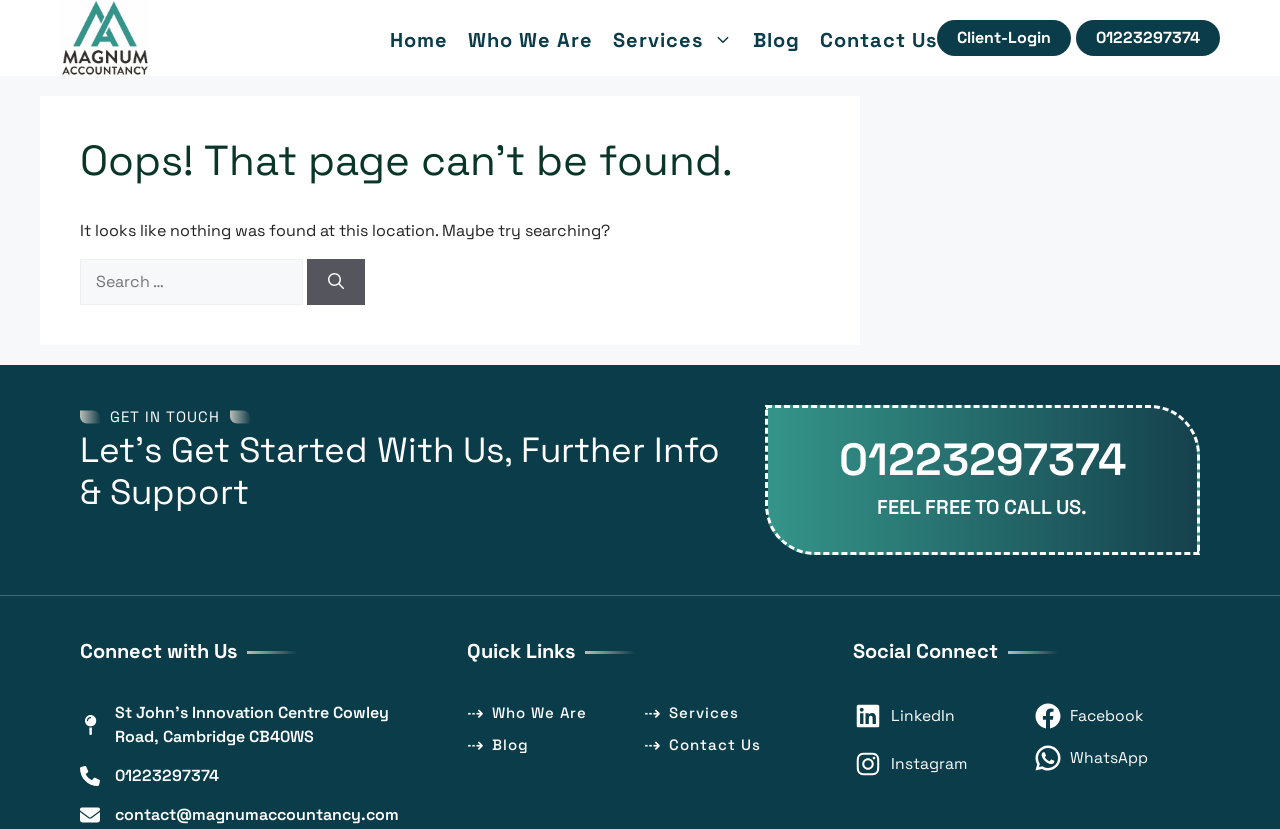Reply to the question with a brief word or phrase: What is the name of the accountancy firm?

Magnum Accountancy